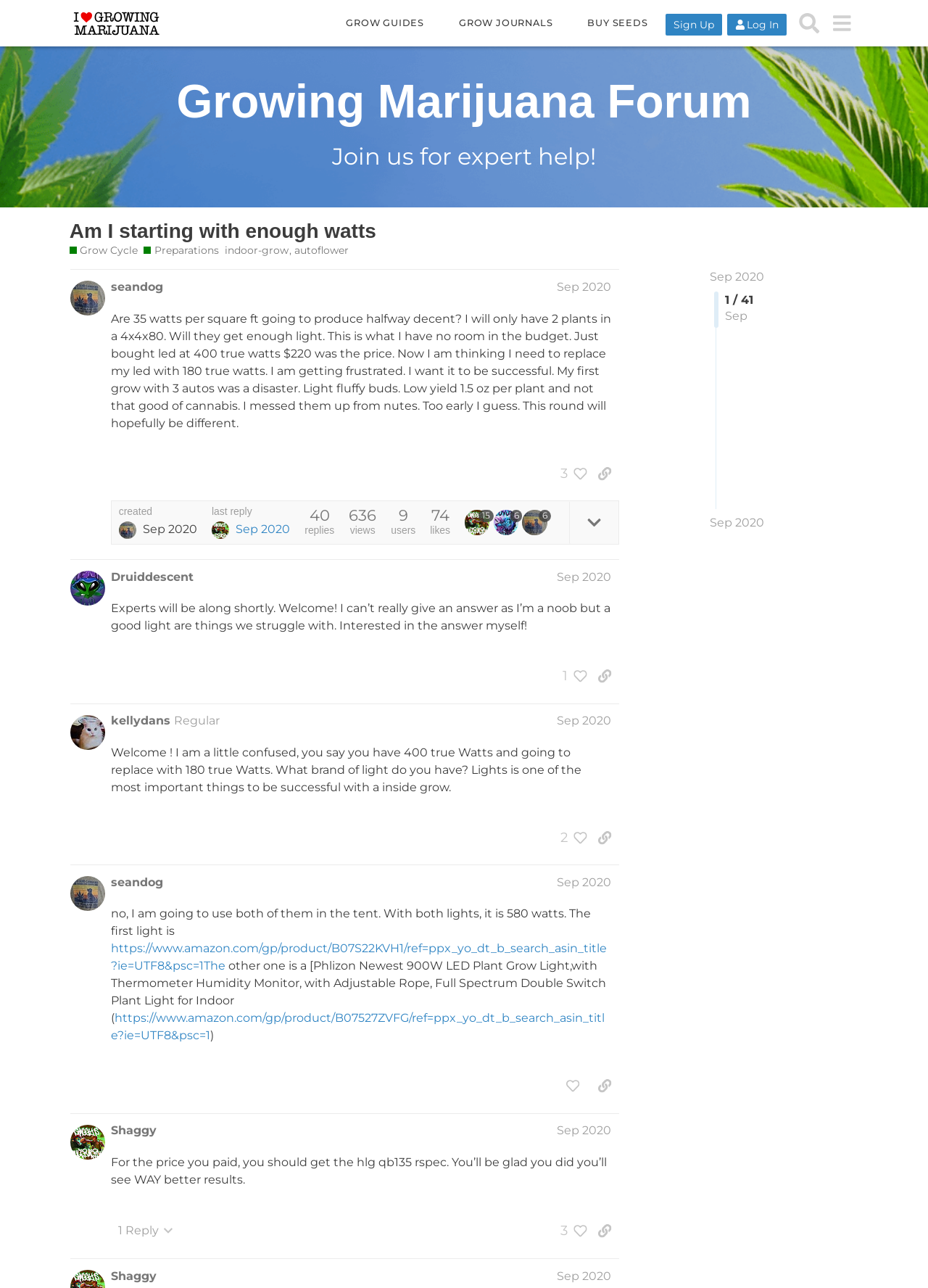Locate the bounding box coordinates of the element to click to perform the following action: 'Click the 'IMMEDIATE ATTORNEY RESPONSE' button'. The coordinates should be given as four float values between 0 and 1, in the form of [left, top, right, bottom].

None